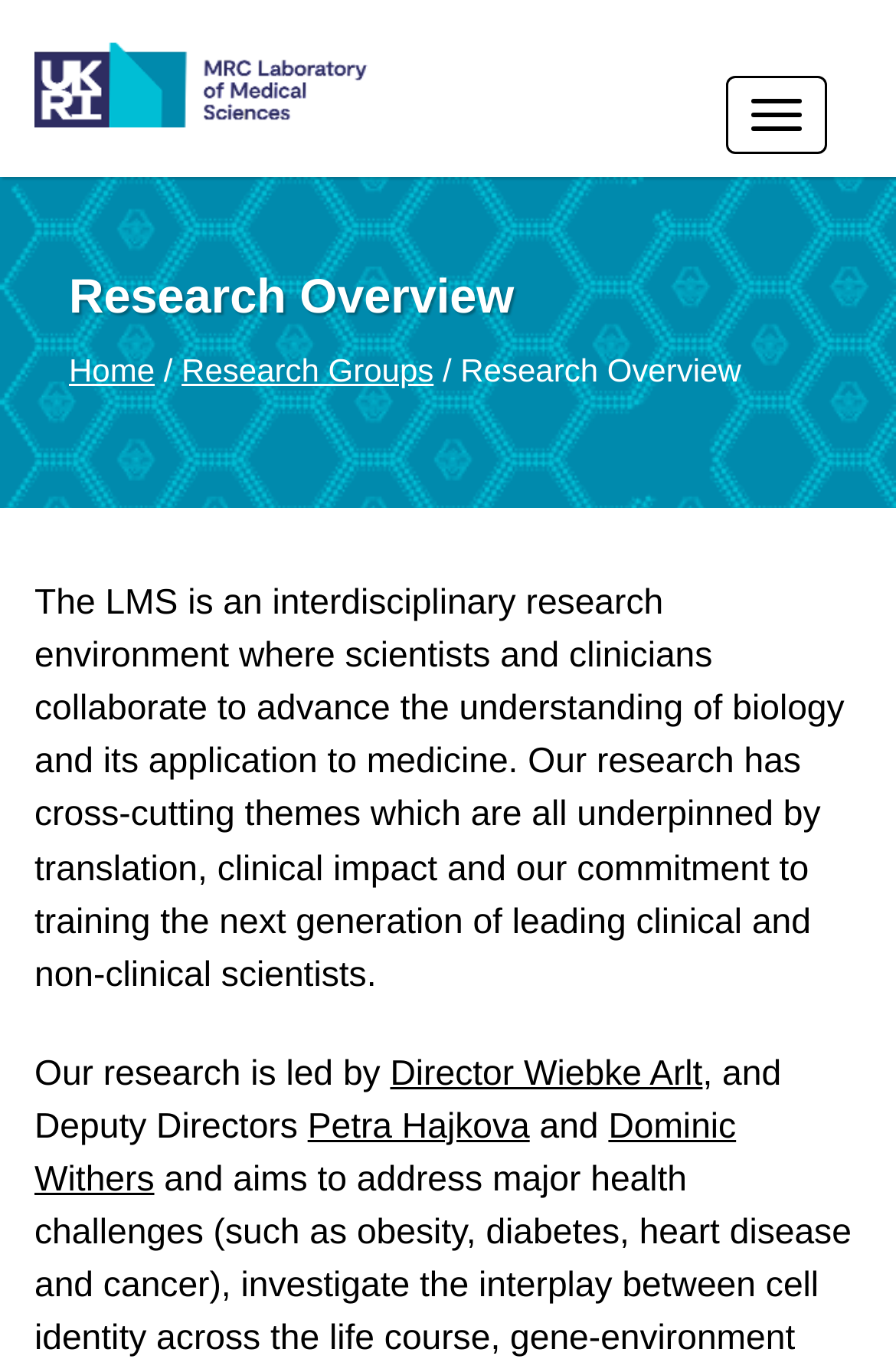Given the element description: "Dominic Withers", predict the bounding box coordinates of the UI element it refers to, using four float numbers between 0 and 1, i.e., [left, top, right, bottom].

[0.038, 0.815, 0.822, 0.883]